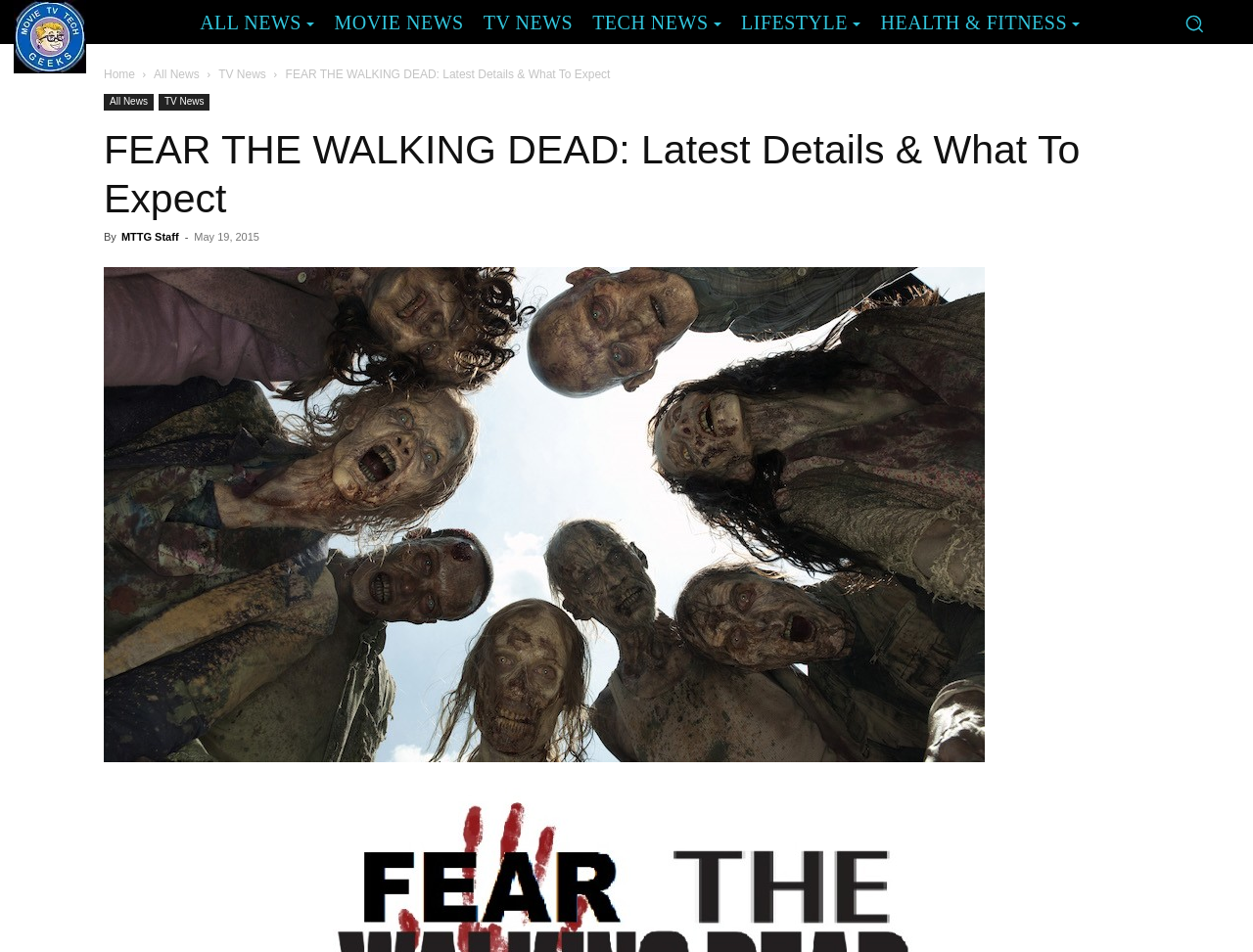Using the details in the image, give a detailed response to the question below:
What is the name of the TV show being discussed?

The question can be answered by looking at the main heading of the webpage, which is 'FEAR THE WALKING DEAD: Latest Details & What To Expect'. This heading is located at the top of the webpage and is the main title of the article.